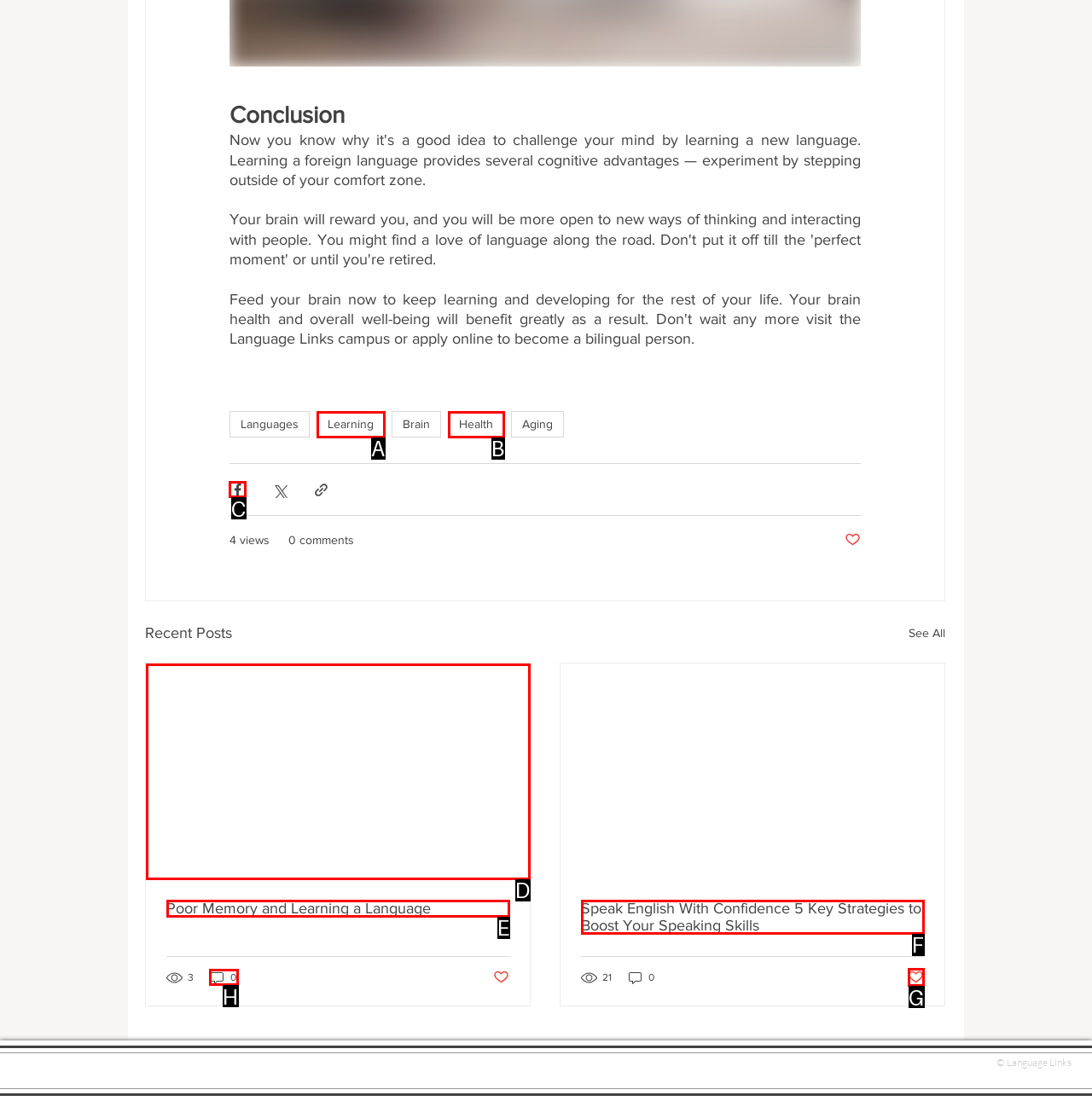Tell me the letter of the UI element I should click to accomplish the task: Share via Facebook based on the choices provided in the screenshot.

C